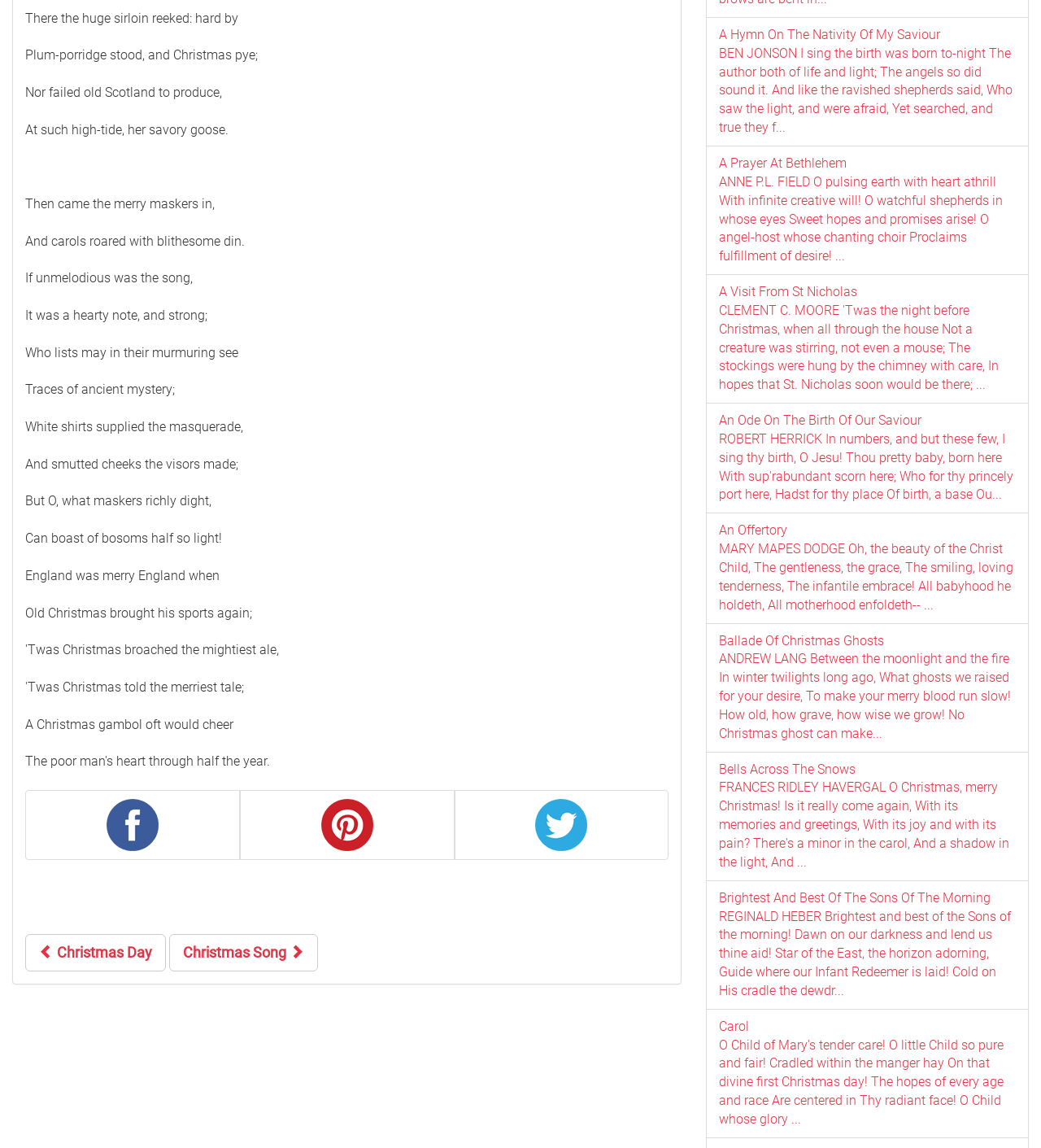How many poems are listed on this webpage?
Observe the image and answer the question with a one-word or short phrase response.

9